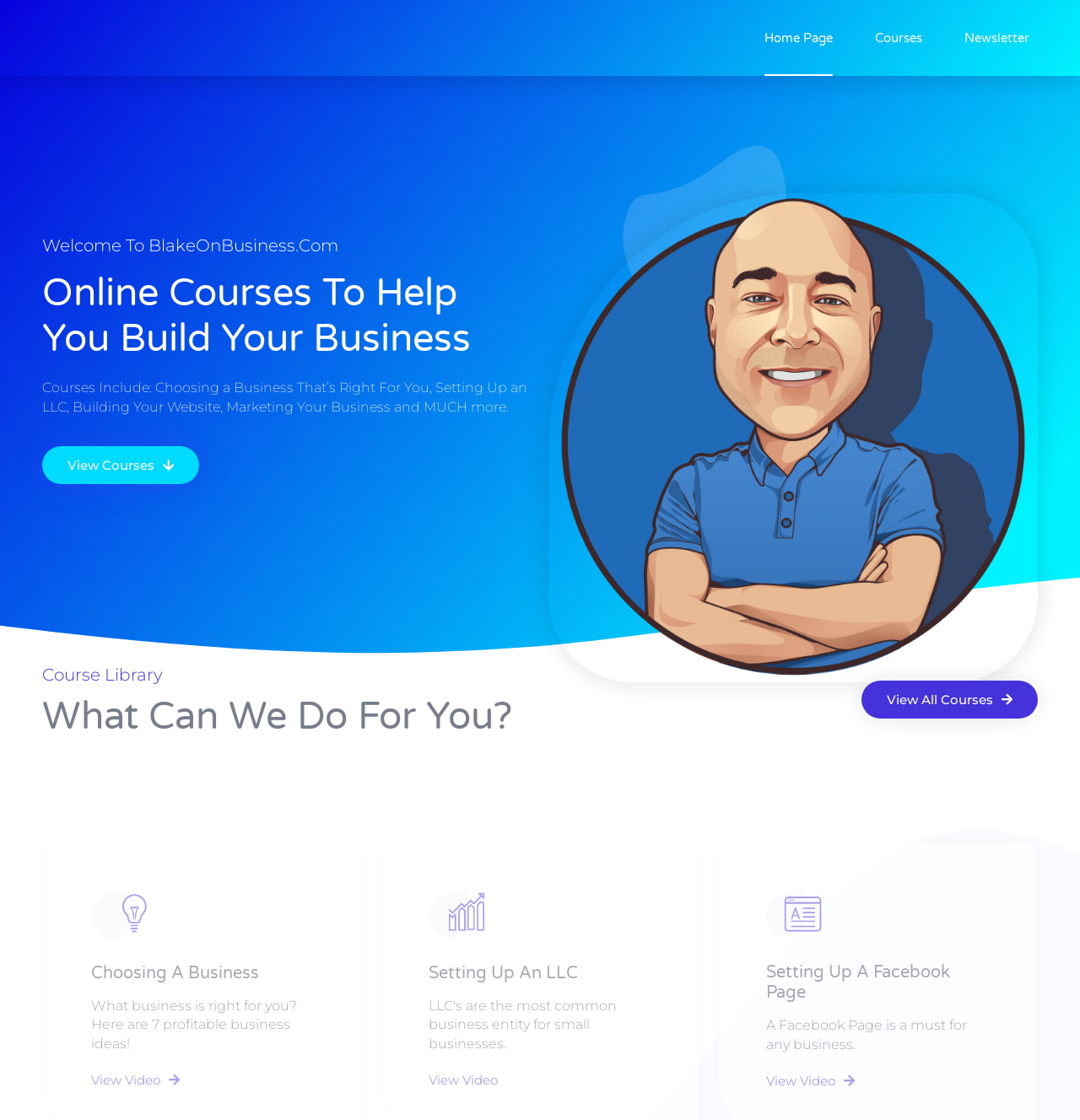Answer the question using only a single word or phrase: 
What is the main topic of this webpage?

Business courses